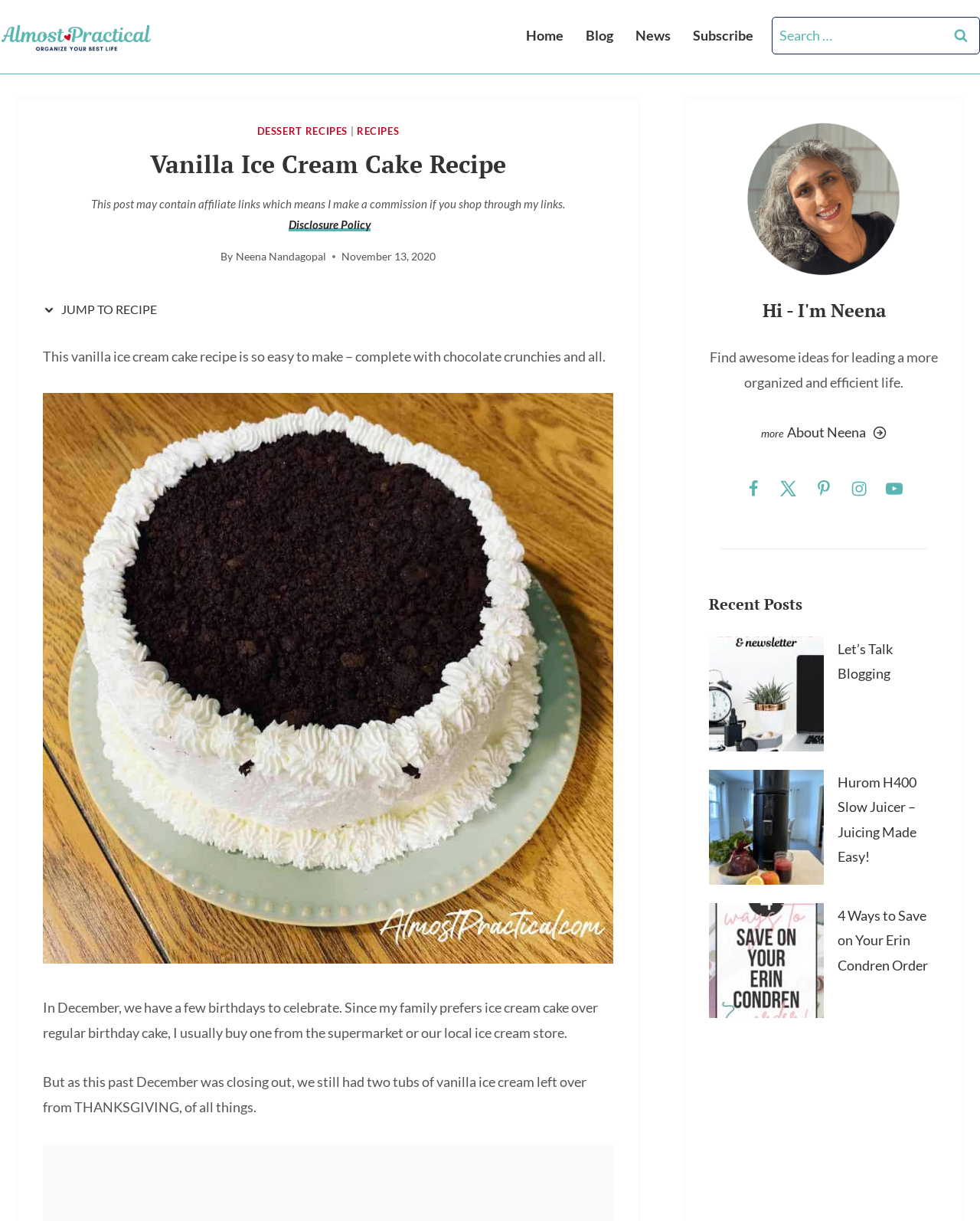Can you identify the bounding box coordinates of the clickable region needed to carry out this instruction: 'Read the disclosure policy'? The coordinates should be four float numbers within the range of 0 to 1, stated as [left, top, right, bottom].

[0.294, 0.178, 0.378, 0.189]